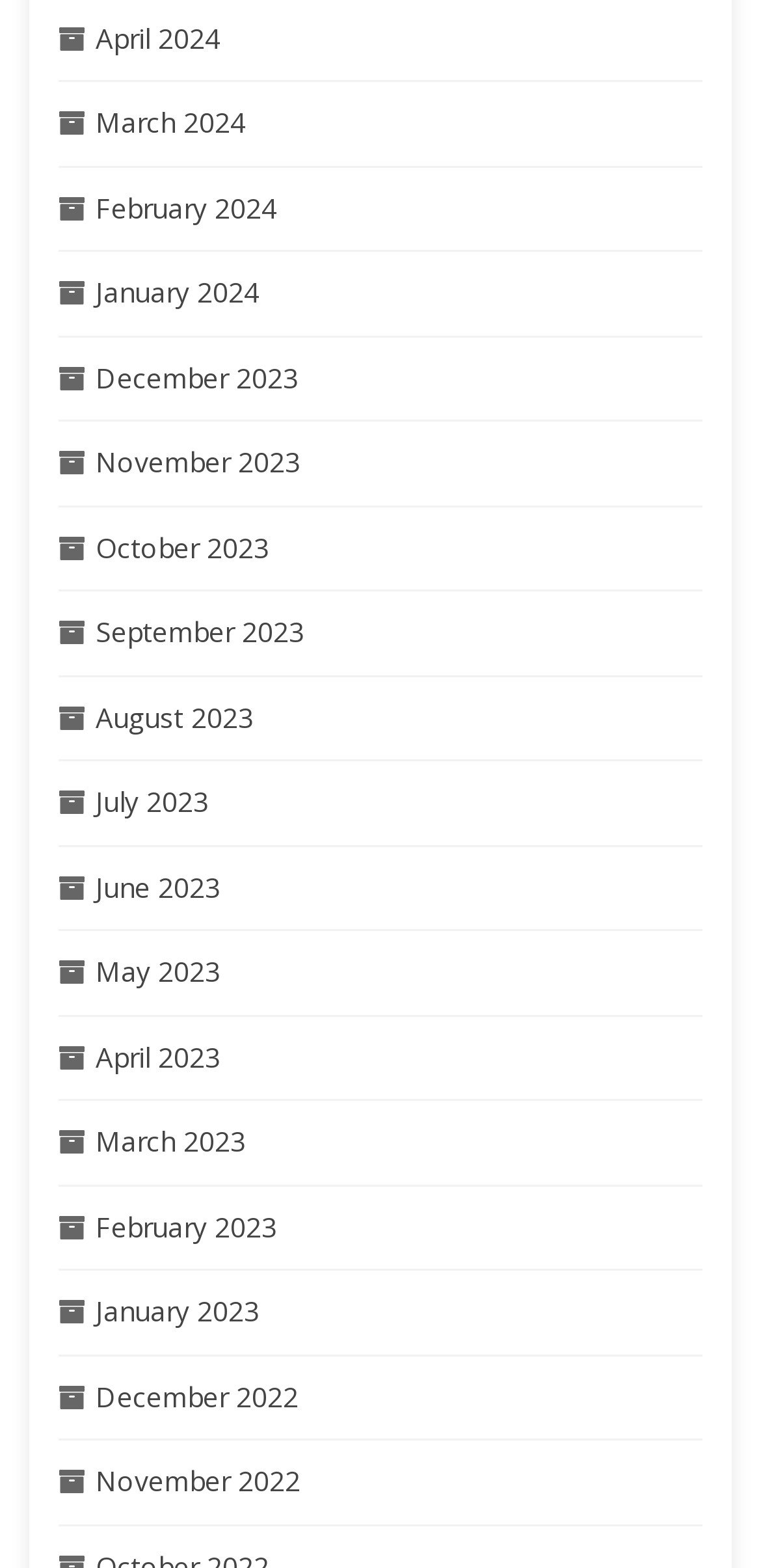Answer the following query concisely with a single word or phrase:
Are the links in chronological order?

Yes